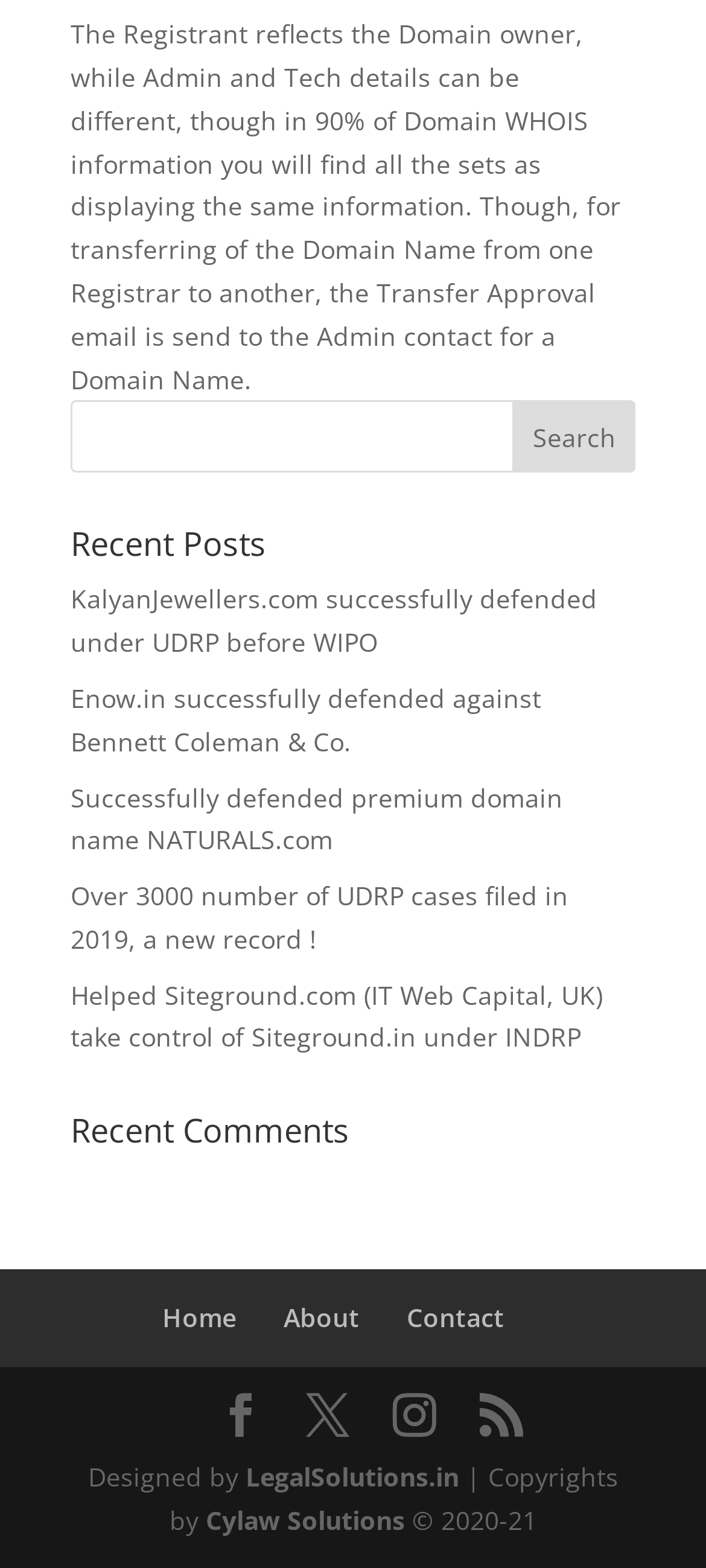Identify the bounding box for the described UI element: "Our Stores".

None